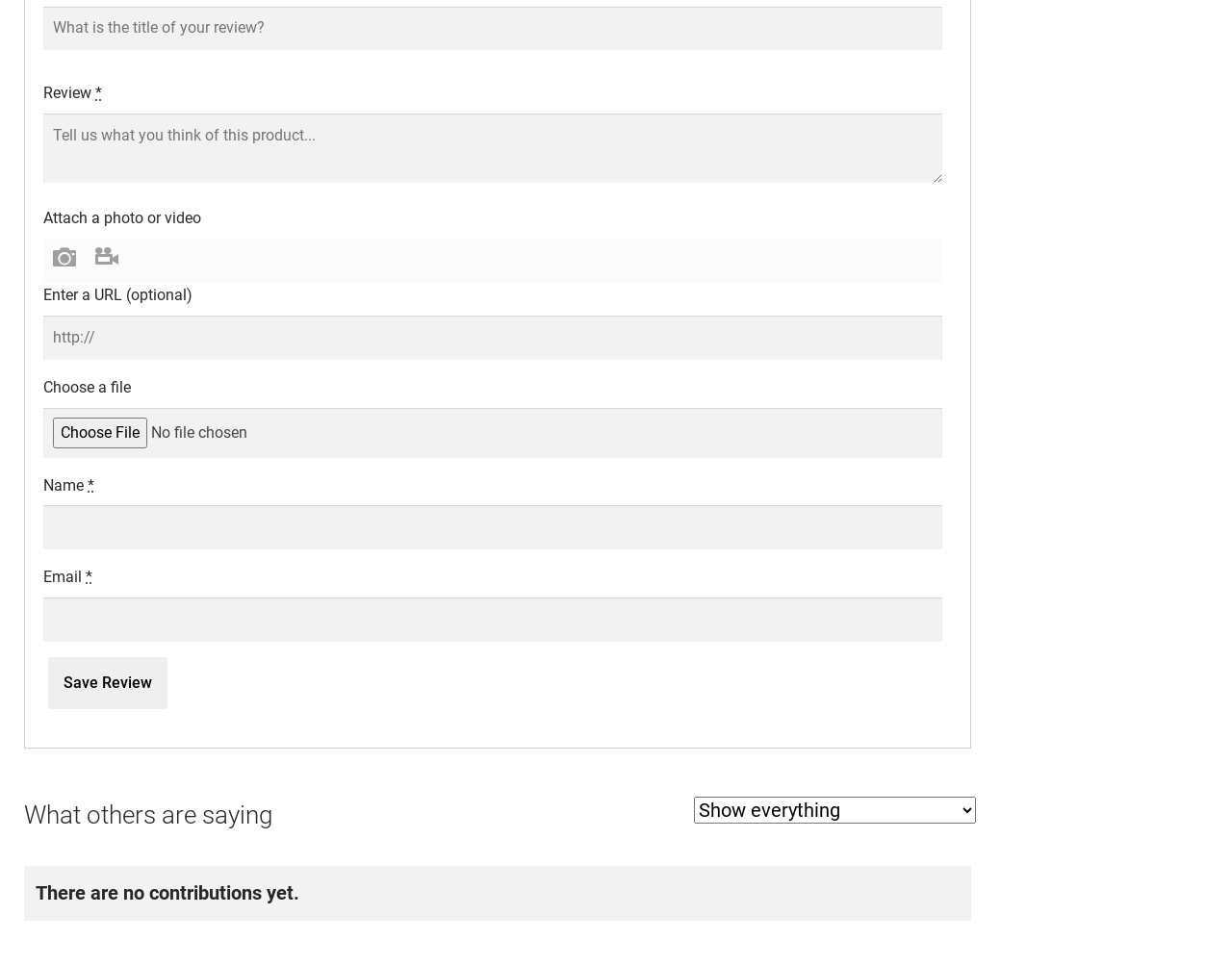Find the bounding box coordinates of the element's region that should be clicked in order to follow the given instruction: "Attach a file". The coordinates should consist of four float numbers between 0 and 1, i.e., [left, top, right, bottom].

[0.035, 0.422, 0.765, 0.474]